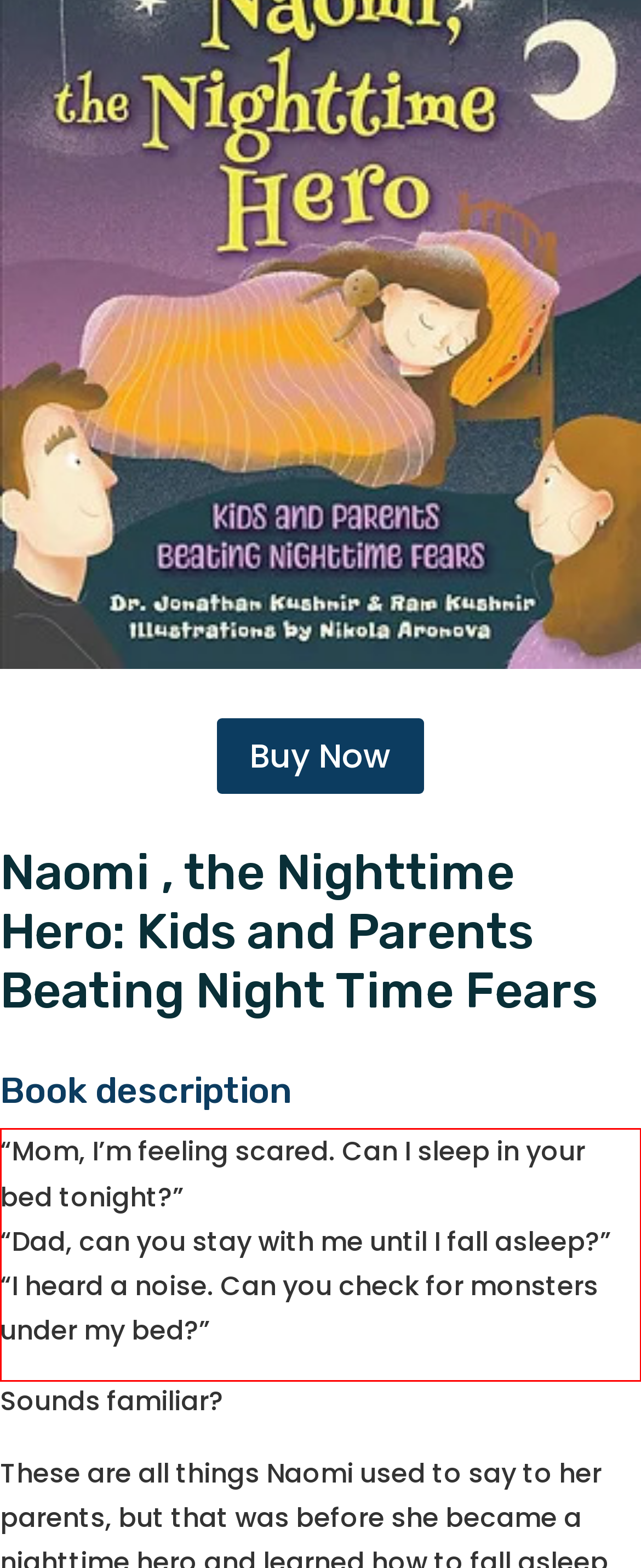You have a screenshot with a red rectangle around a UI element. Recognize and extract the text within this red bounding box using OCR.

“Mom, I’m feeling scared. Can I sleep in your bed tonight?” “Dad, can you stay with me until I fall asleep?” “I heard a noise. Can you check for monsters under my bed?”